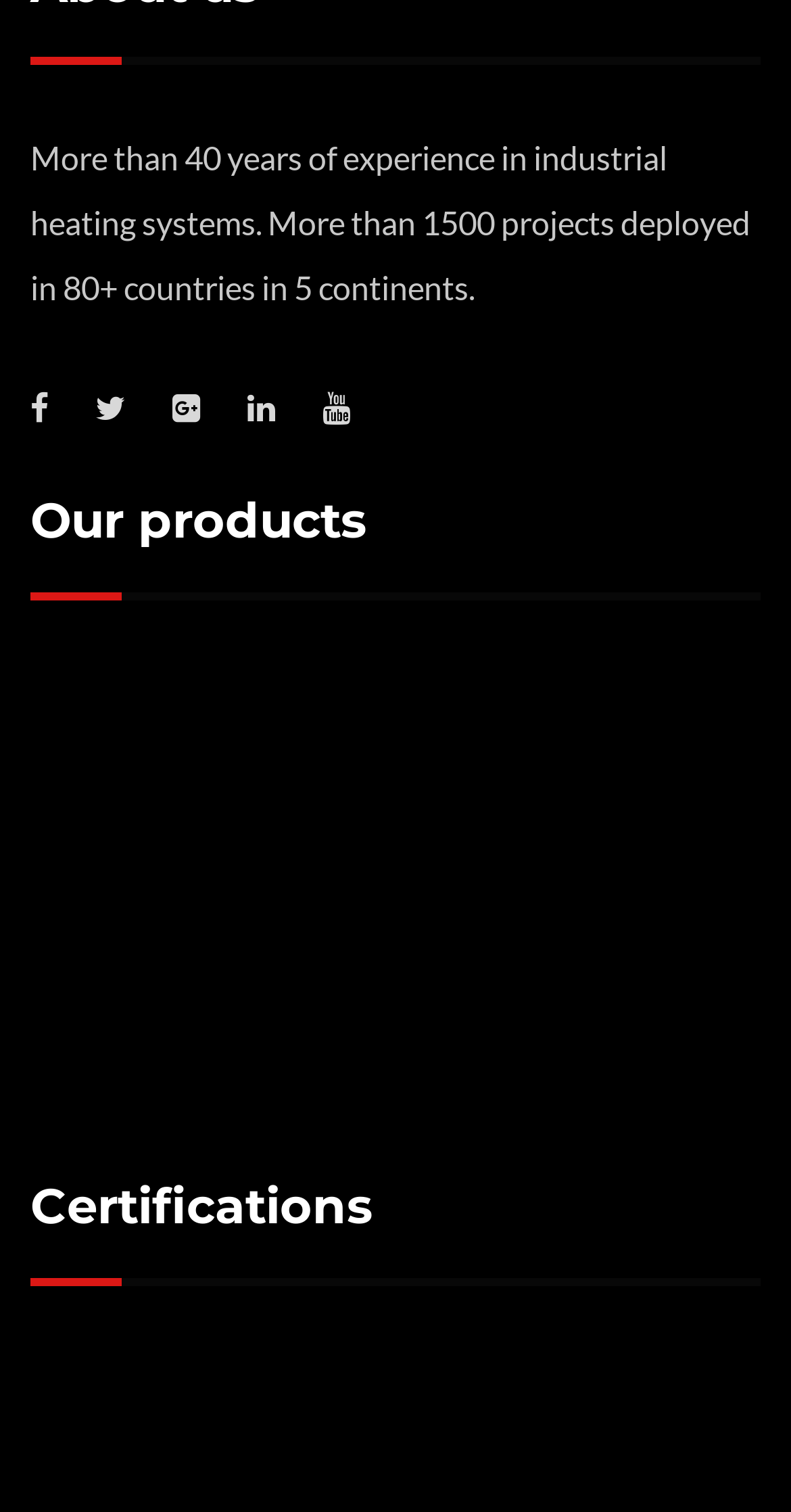Please locate the bounding box coordinates of the element's region that needs to be clicked to follow the instruction: "Enter your name". The bounding box coordinates should be provided as four float numbers between 0 and 1, i.e., [left, top, right, bottom].

None